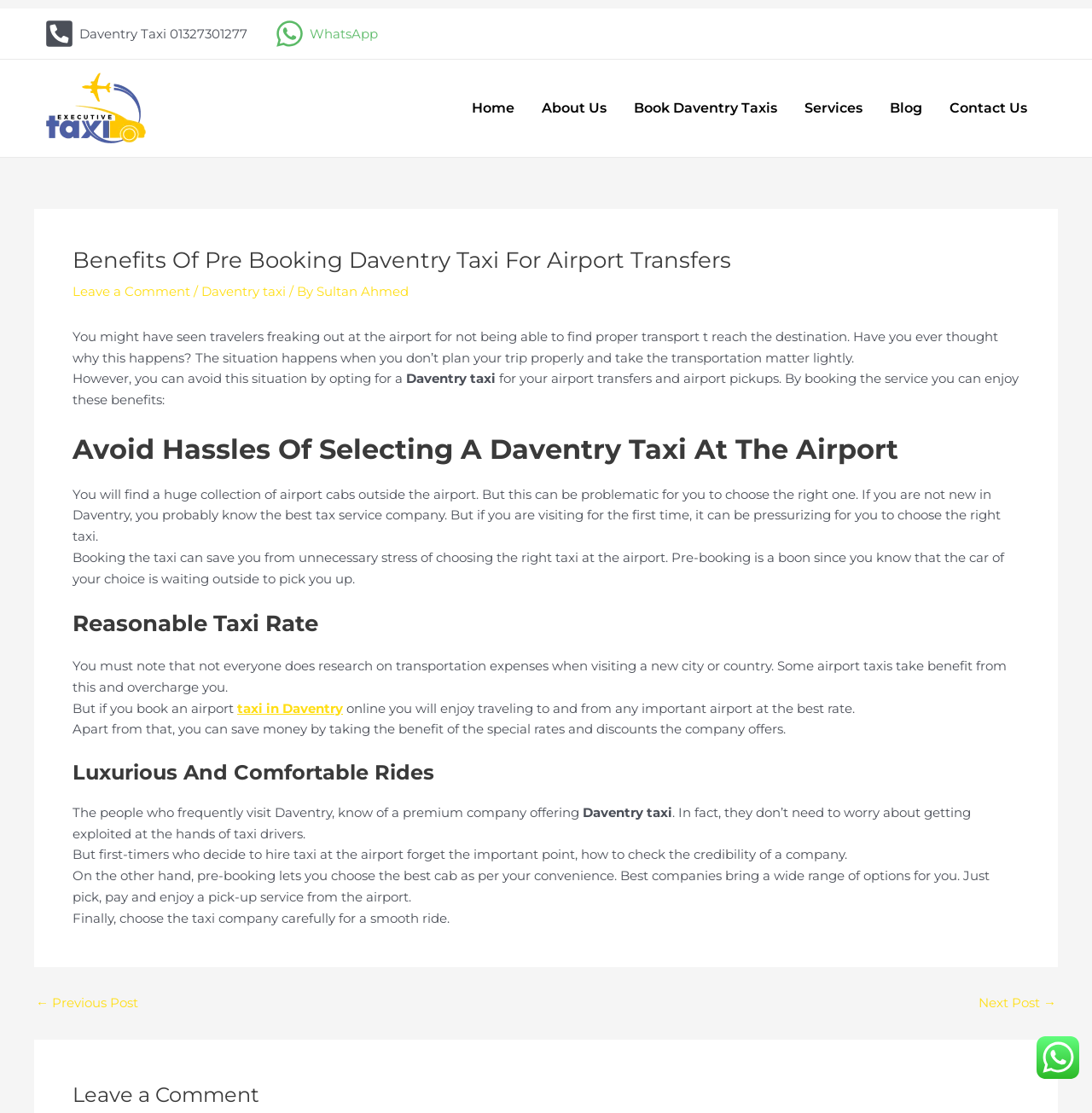Provide the bounding box coordinates of the HTML element this sentence describes: "taxi in Daventry". The bounding box coordinates consist of four float numbers between 0 and 1, i.e., [left, top, right, bottom].

[0.217, 0.629, 0.314, 0.643]